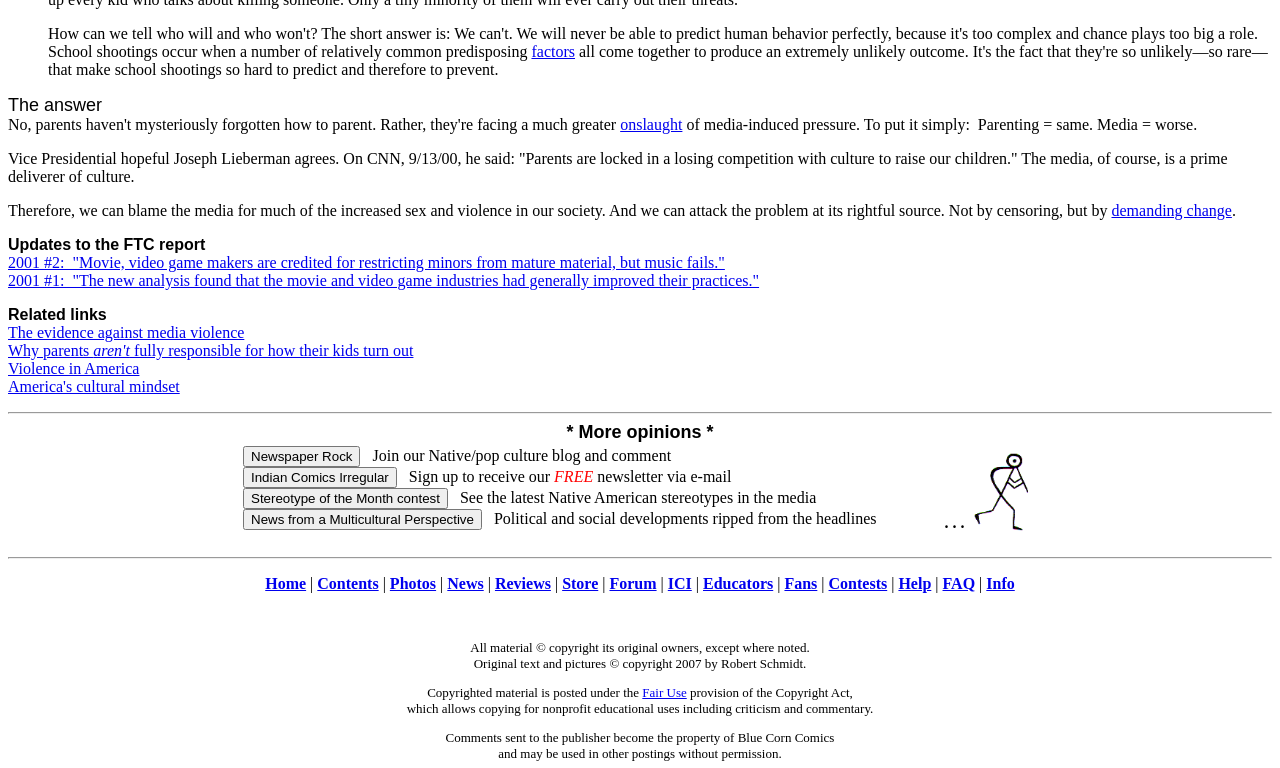Please identify the bounding box coordinates of the element's region that I should click in order to complete the following instruction: "Click the 'Home' link". The bounding box coordinates consist of four float numbers between 0 and 1, i.e., [left, top, right, bottom].

[0.207, 0.749, 0.239, 0.771]